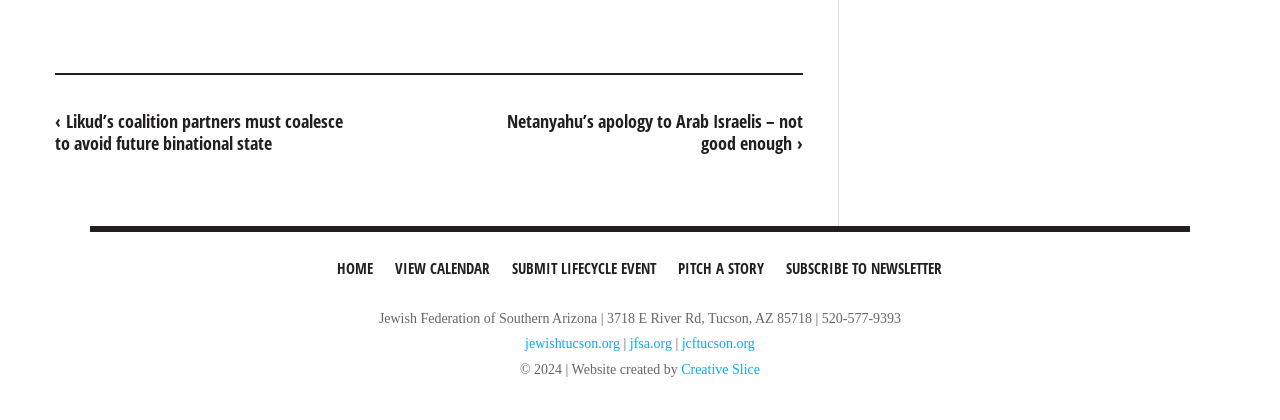Indicate the bounding box coordinates of the element that must be clicked to execute the instruction: "subscribe to newsletter". The coordinates should be given as four float numbers between 0 and 1, i.e., [left, top, right, bottom].

[0.607, 0.589, 0.743, 0.692]